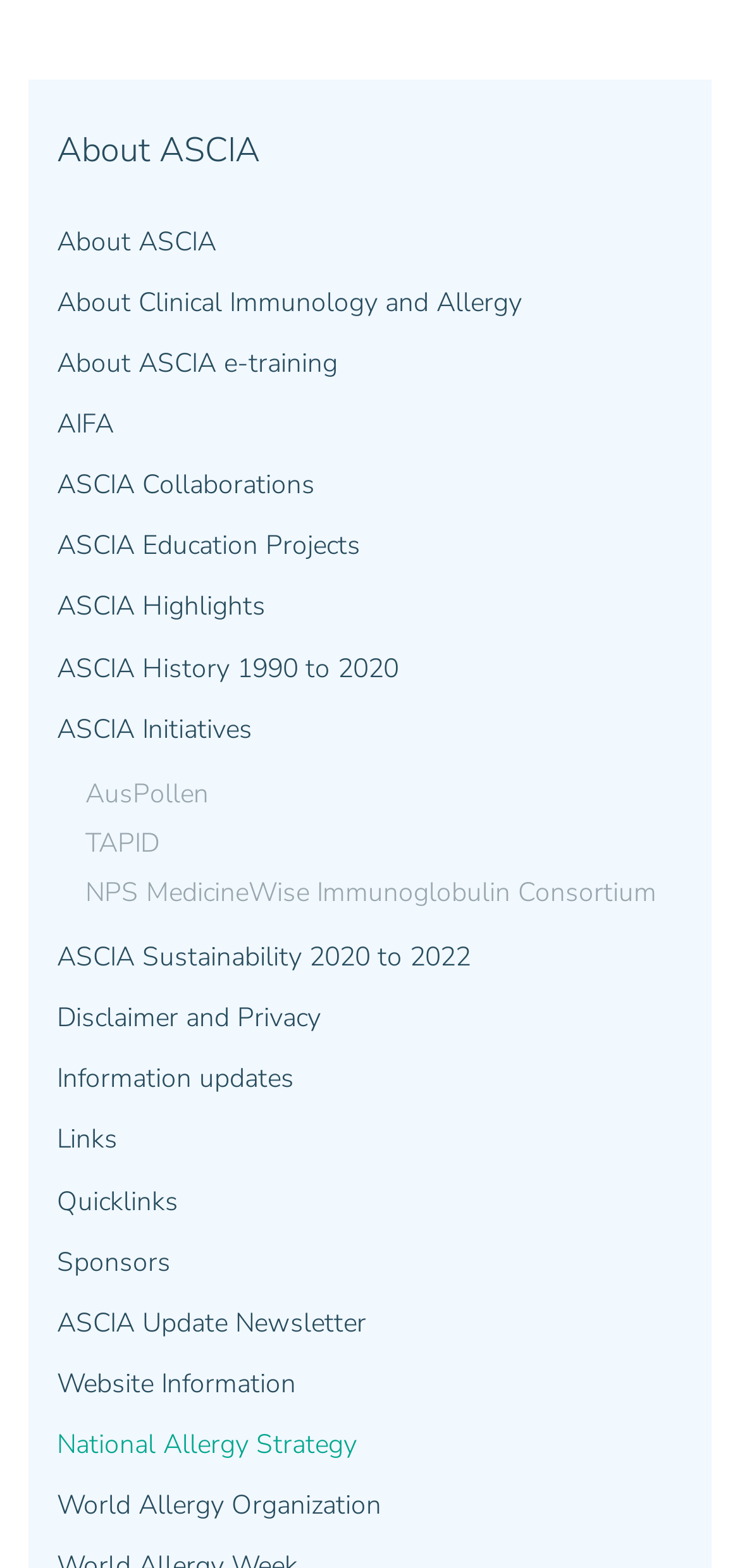Specify the bounding box coordinates of the element's region that should be clicked to achieve the following instruction: "Visit ASCIA e-training page". The bounding box coordinates consist of four float numbers between 0 and 1, in the format [left, top, right, bottom].

[0.077, 0.213, 0.962, 0.252]